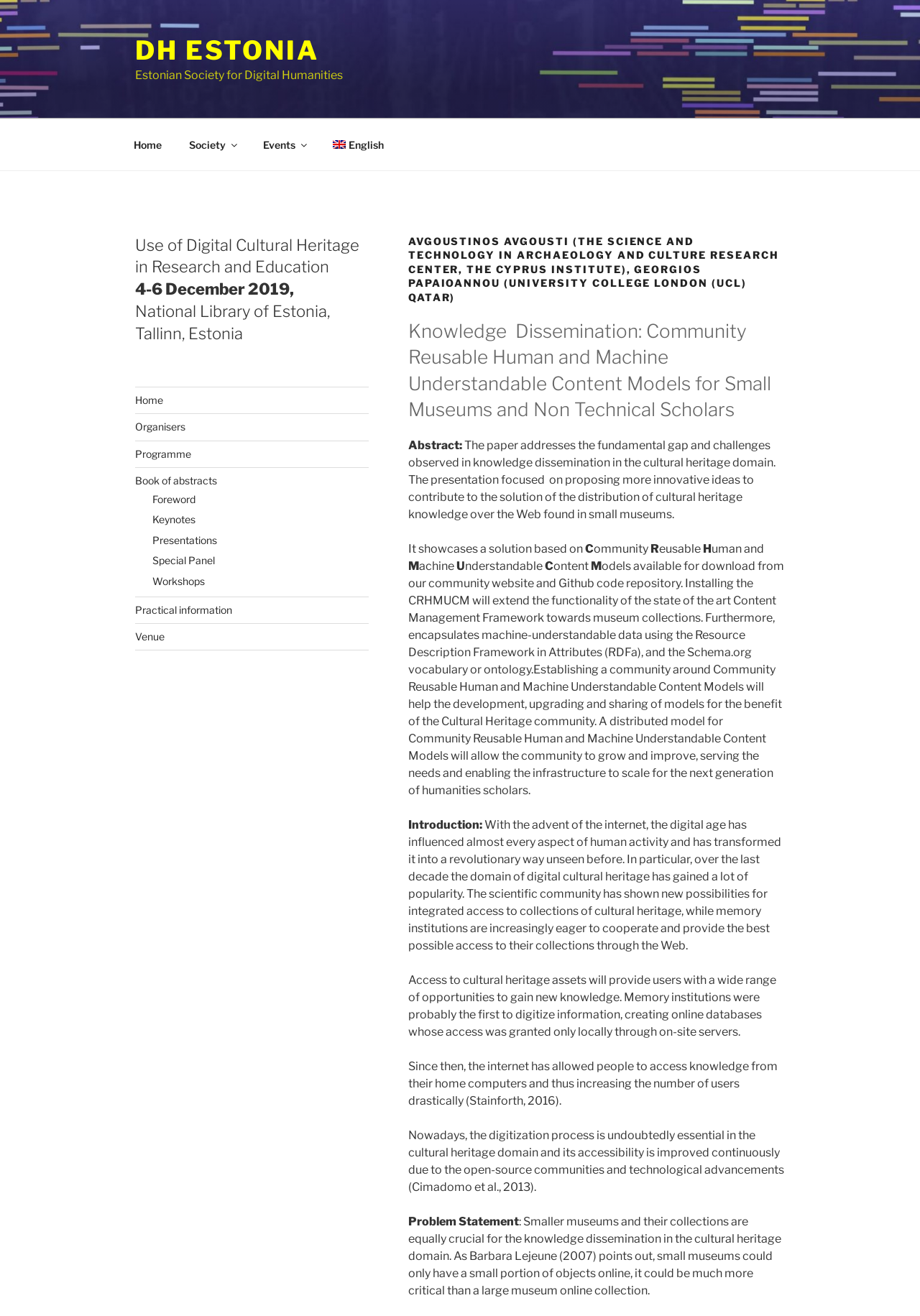Using the webpage screenshot and the element description Special Panel, determine the bounding box coordinates. Specify the coordinates in the format (top-left x, top-left y, bottom-right x, bottom-right y) with values ranging from 0 to 1.

[0.166, 0.421, 0.234, 0.43]